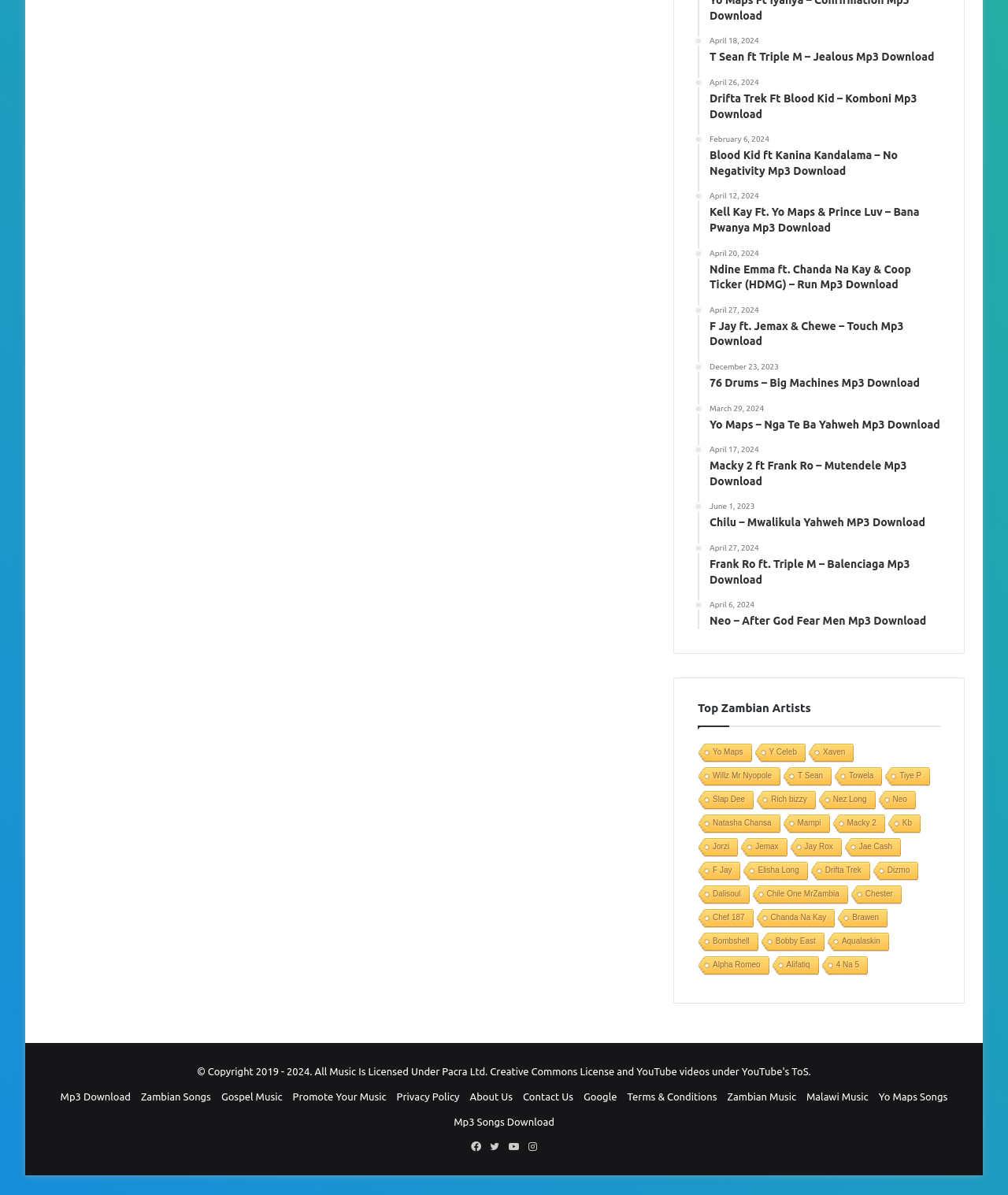Please determine the bounding box coordinates of the element to click on in order to accomplish the following task: "Search for Mp3 Songs Download". Ensure the coordinates are four float numbers ranging from 0 to 1, i.e., [left, top, right, bottom].

[0.45, 0.934, 0.55, 0.943]